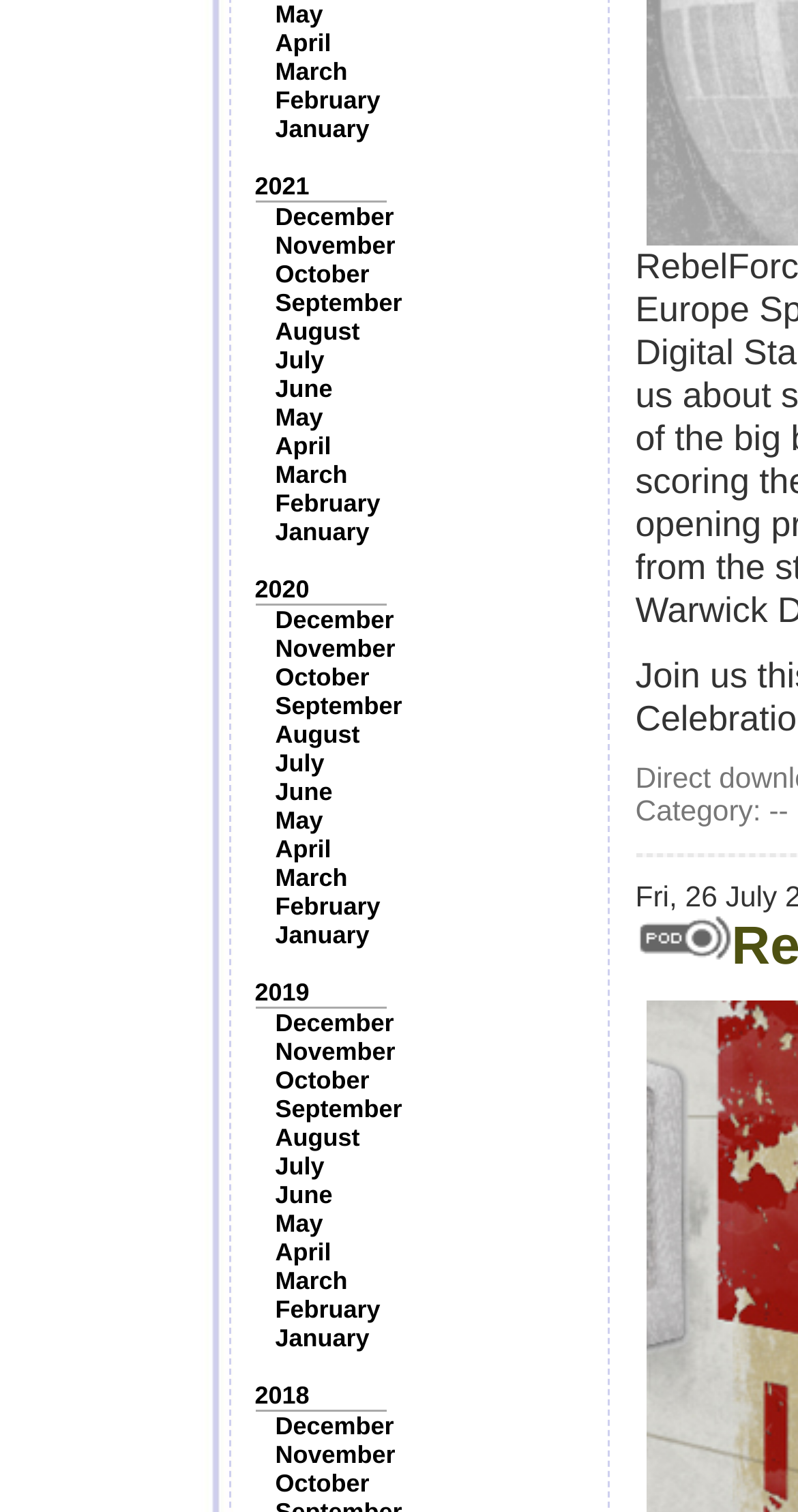Answer this question in one word or a short phrase: What is the earliest year listed on the webpage?

2018